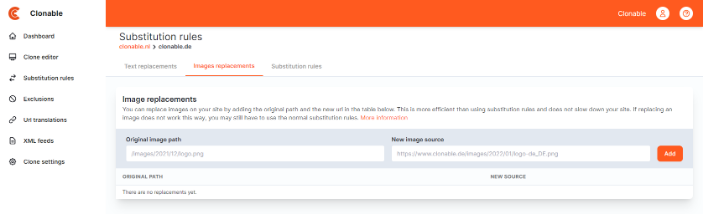How many input fields are provided for image replacement?
Please elaborate on the answer to the question with detailed information.

The interface provides two input fields, labeled 'Original image path' and 'New image source', where users can specify the paths or URLs of images they wish to replace.